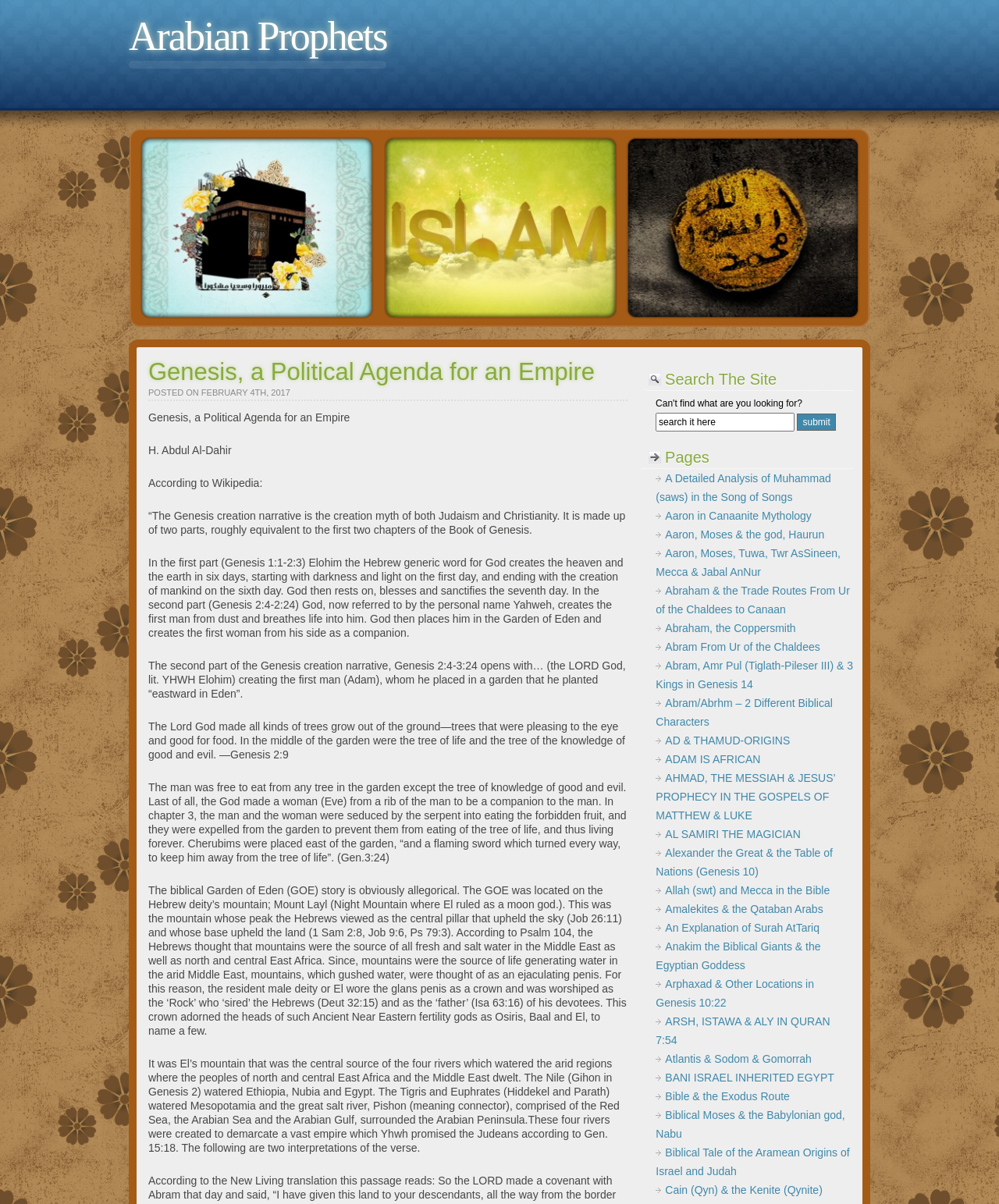Identify the bounding box for the given UI element using the description provided. Coordinates should be in the format (top-left x, top-left y, bottom-right x, bottom-right y) and must be between 0 and 1. Here is the description: Abraham, the Coppersmith

[0.656, 0.517, 0.797, 0.527]